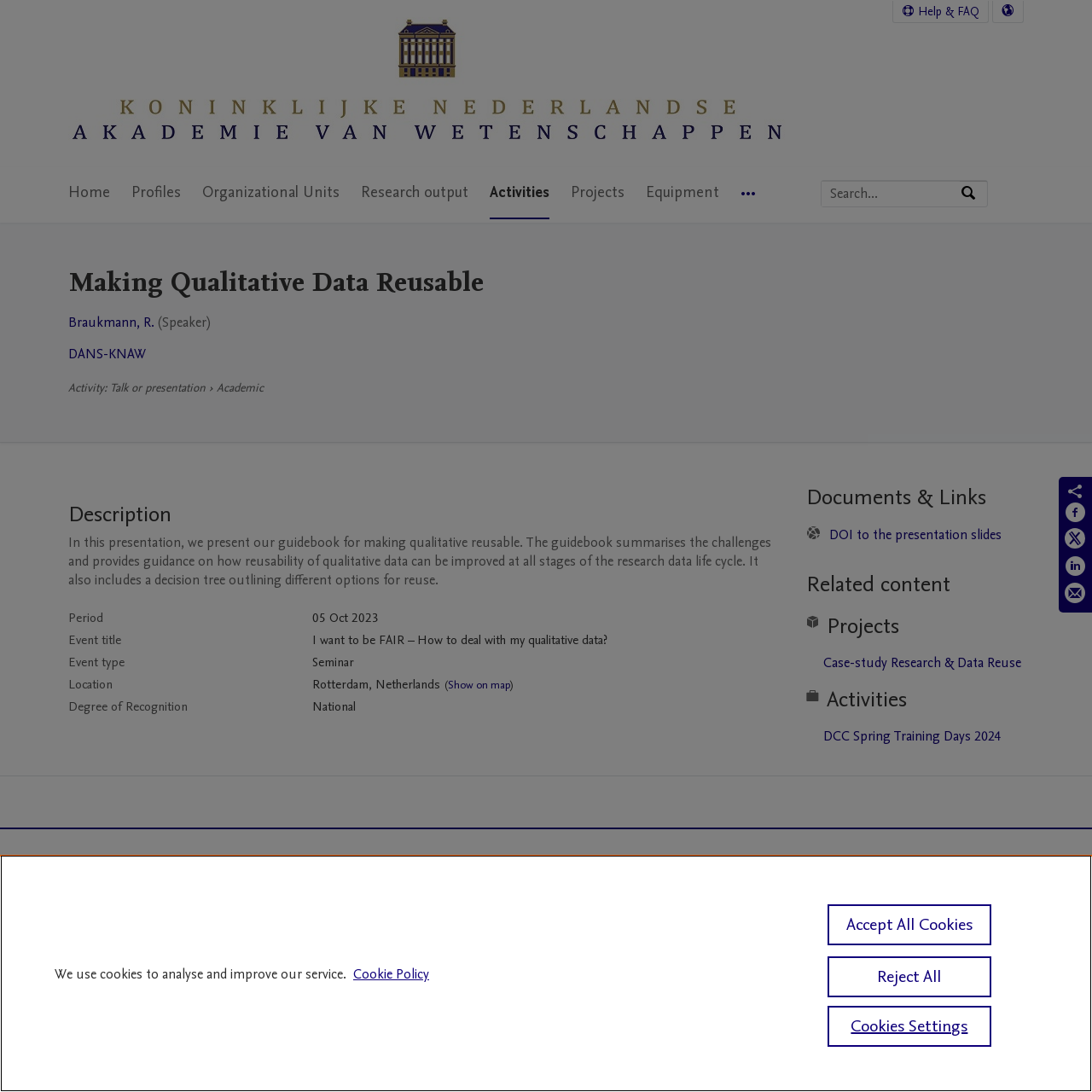Could you find the bounding box coordinates of the clickable area to complete this instruction: "Search by expertise, name or affiliation"?

[0.752, 0.166, 0.879, 0.189]